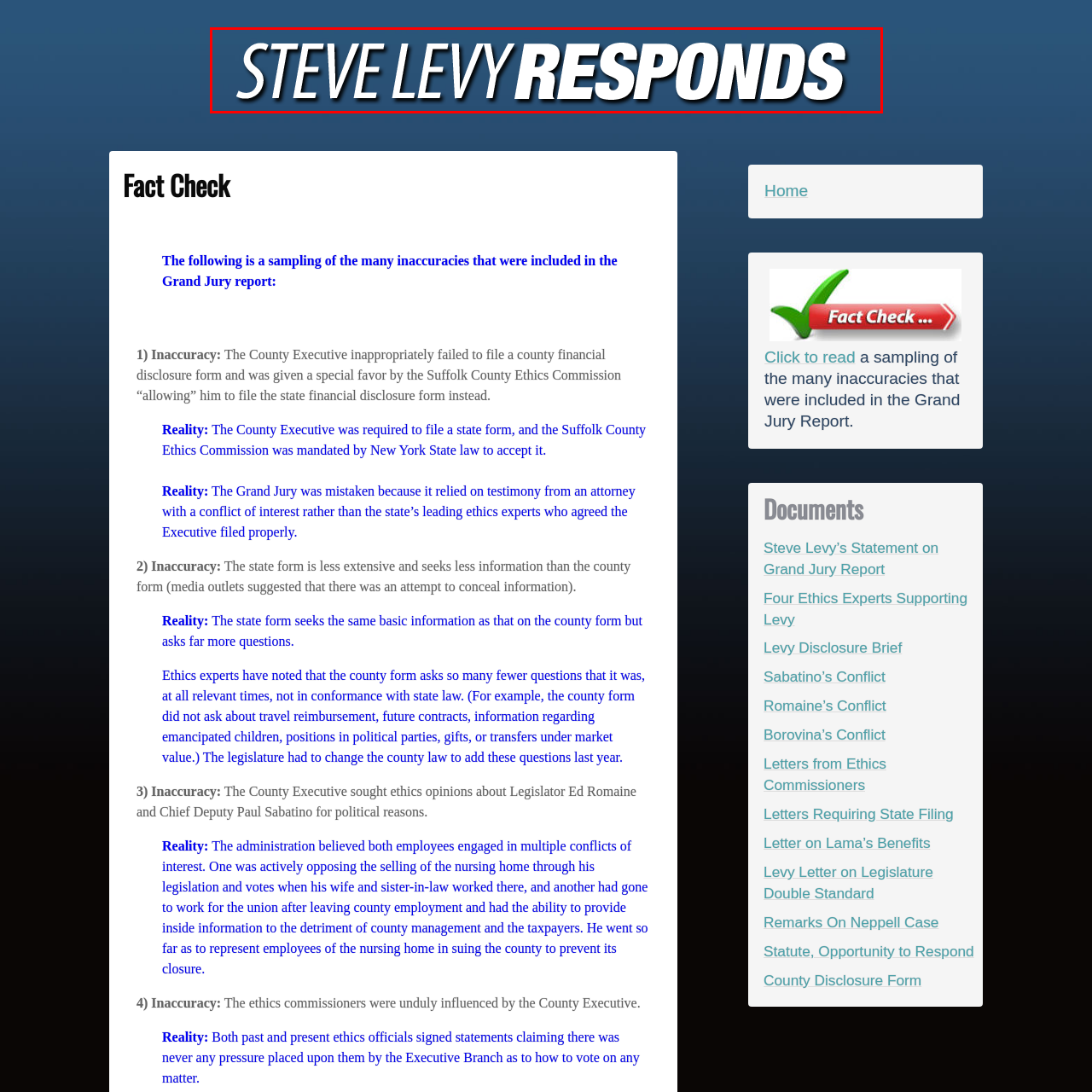Pay attention to the content inside the red bounding box and deliver a detailed answer to the following question based on the image's details: What is Steve Levy likely responding to?

The caption suggests that Steve Levy's response is likely addressing recent claims or inaccuracies, possibly related to a Grand Jury report as referenced in the surrounding content, which implies that Levy is responding to some controversy or criticism.